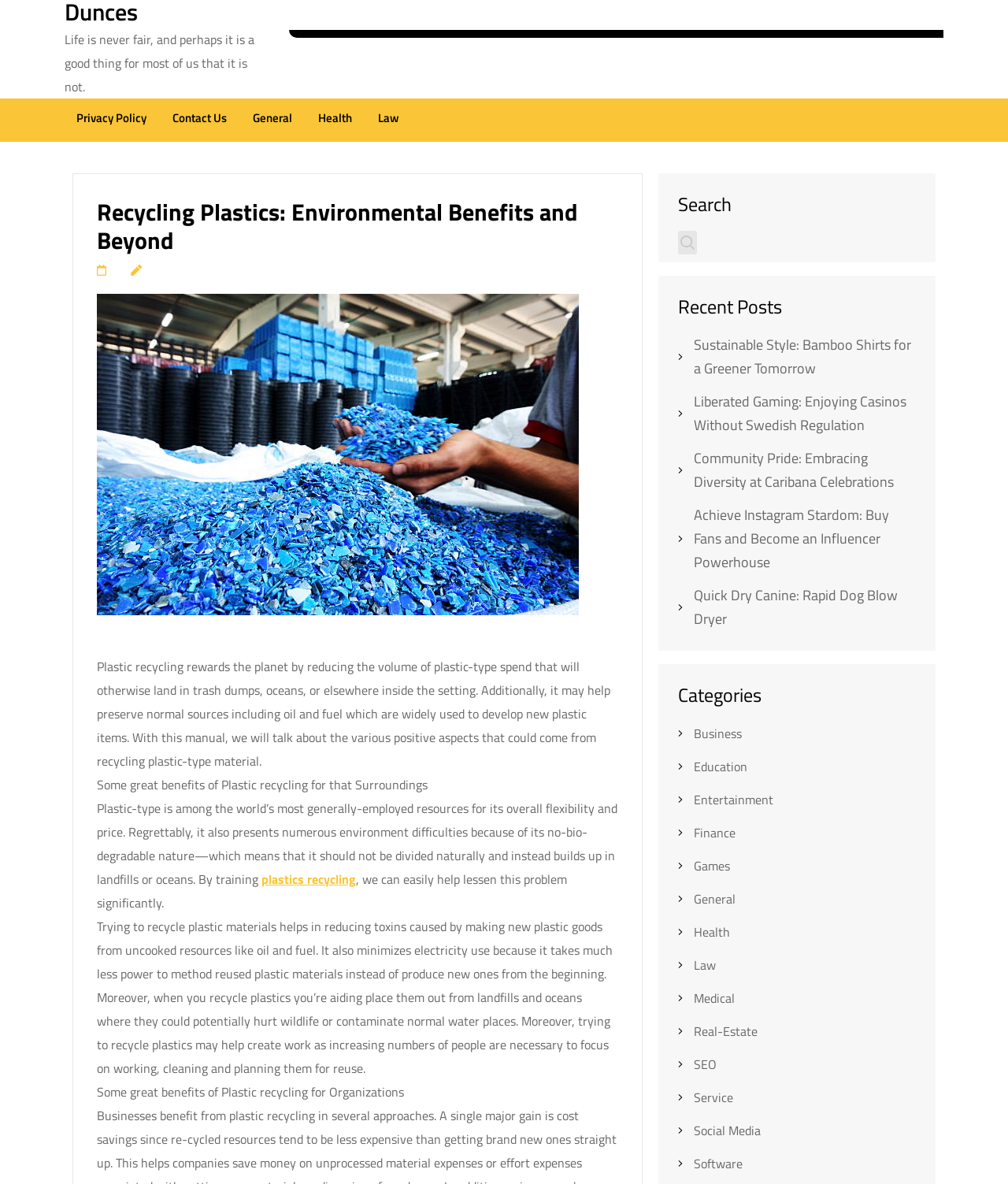Explain the webpage's layout and main content in detail.

The webpage is about recycling plastics, with a focus on its environmental benefits. At the top, there is a quote "Life is never fair, and perhaps it is a good thing for most of us that it is not." Below the quote, there are four links to "Privacy Policy", "Contact Us", "General", and other categories. 

The main content of the webpage is divided into two sections. The first section has a heading "Recycling Plastics: Environmental Benefits and Beyond" and discusses the benefits of recycling plastics for the environment. The text explains how recycling plastics helps reduce waste, conserve natural resources, and minimize pollution. There are also links to related topics, such as "plastics recycling".

The second section has a heading "Some benefits of Plastic recycling for Organizations" and discusses the benefits of recycling plastics for businesses. The text explains how recycling plastics can help reduce costs, create jobs, and promote sustainability.

On the right side of the webpage, there is a search bar with a button labeled "Search". Below the search bar, there is a section titled "Recent Posts" with links to six articles on various topics, including sustainable fashion, gaming, and social media.

Further down, there is a section titled "Categories" with links to 14 categories, including Business, Education, Entertainment, and Health.